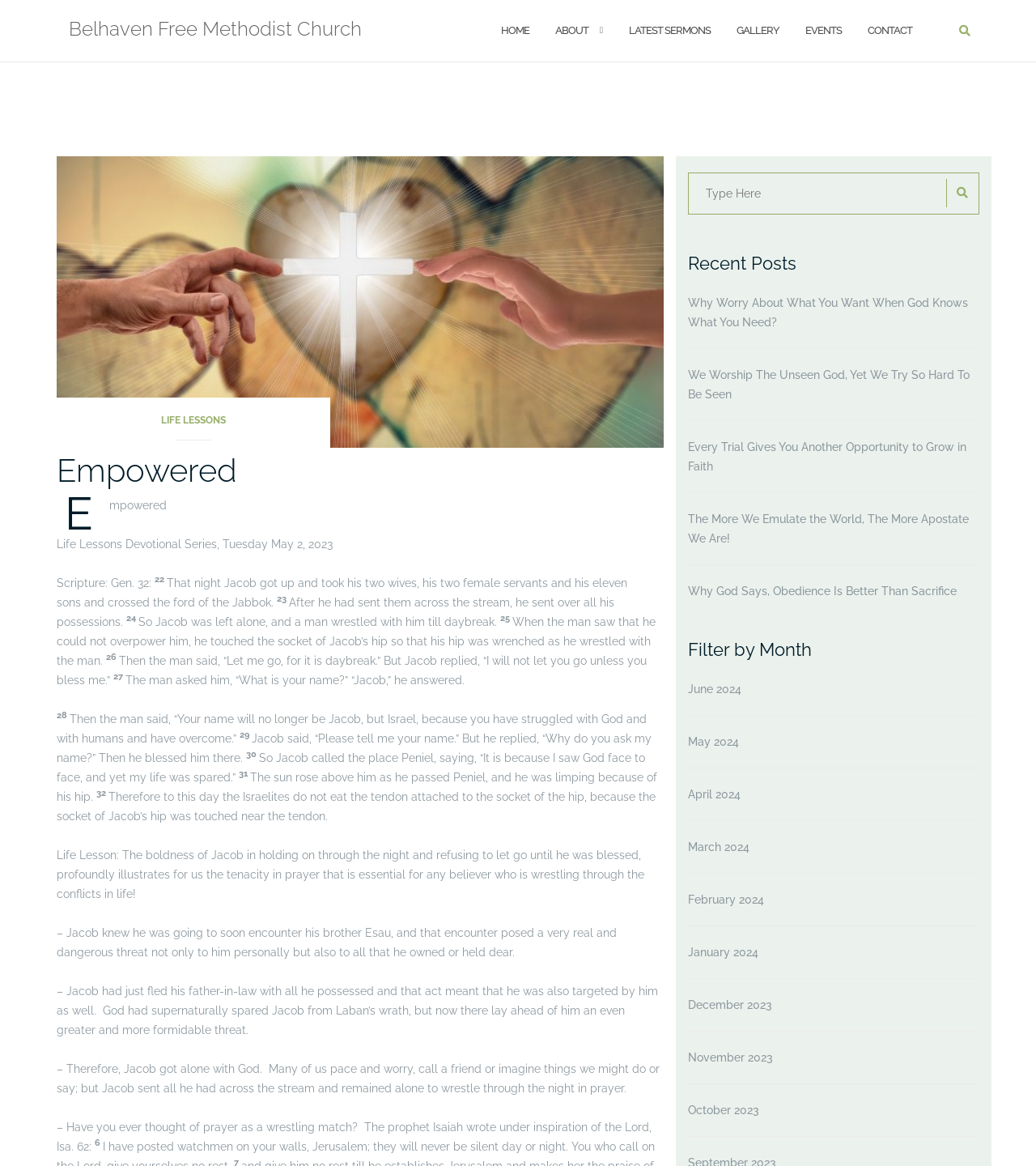Provide a brief response using a word or short phrase to this question:
What type of content is listed under 'Recent Posts'?

Blog posts